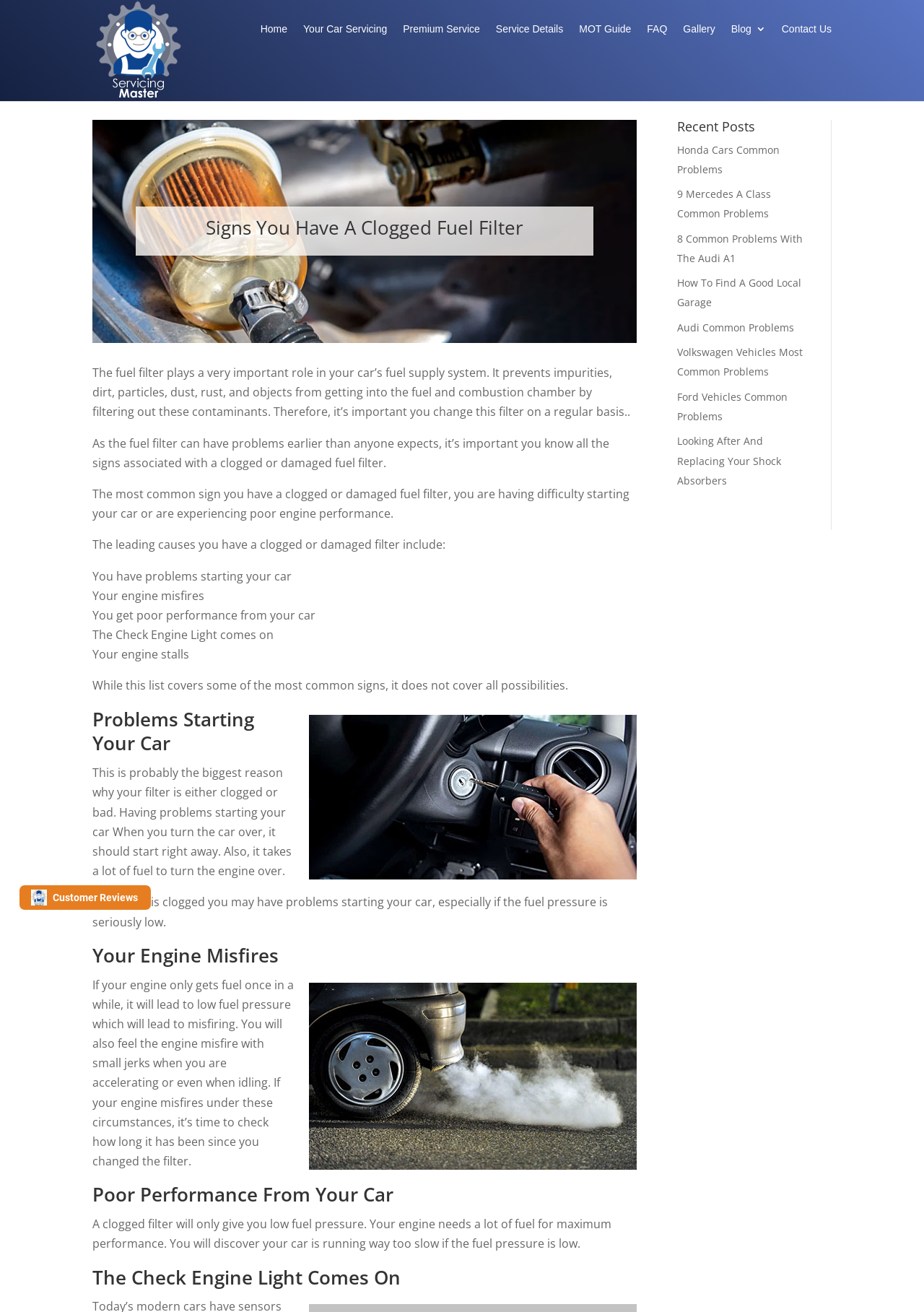Identify the bounding box coordinates of the part that should be clicked to carry out this instruction: "Click the 'Products' button".

None